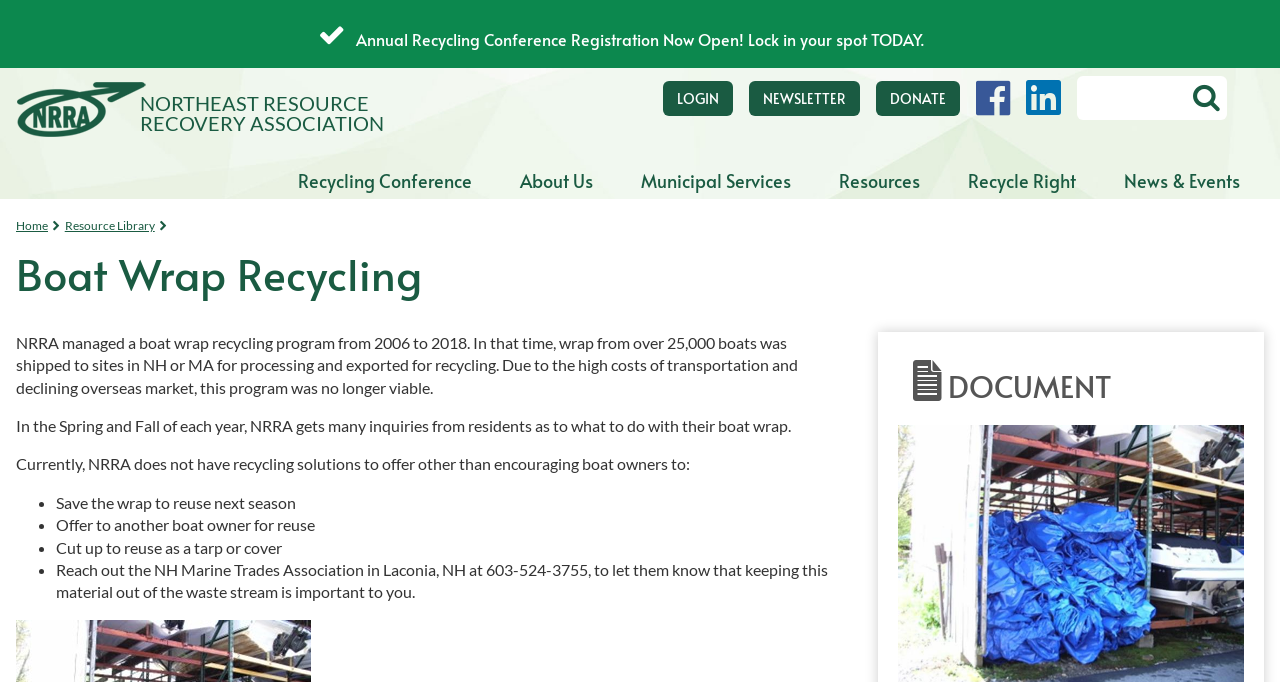Kindly determine the bounding box coordinates for the clickable area to achieve the given instruction: "Download a document".

[0.702, 0.513, 0.88, 0.619]